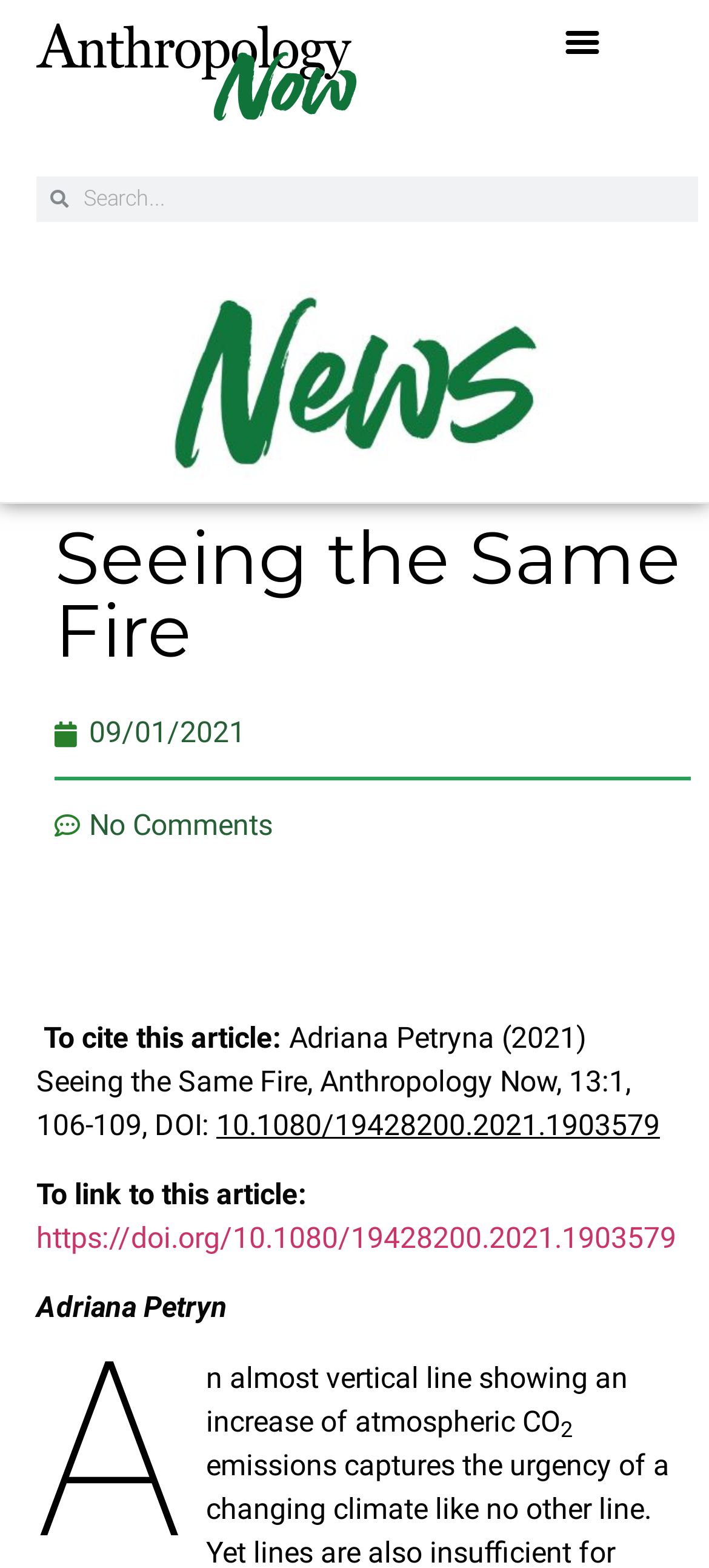Answer the question below in one word or phrase:
What is the title of the article?

Seeing the Same Fire